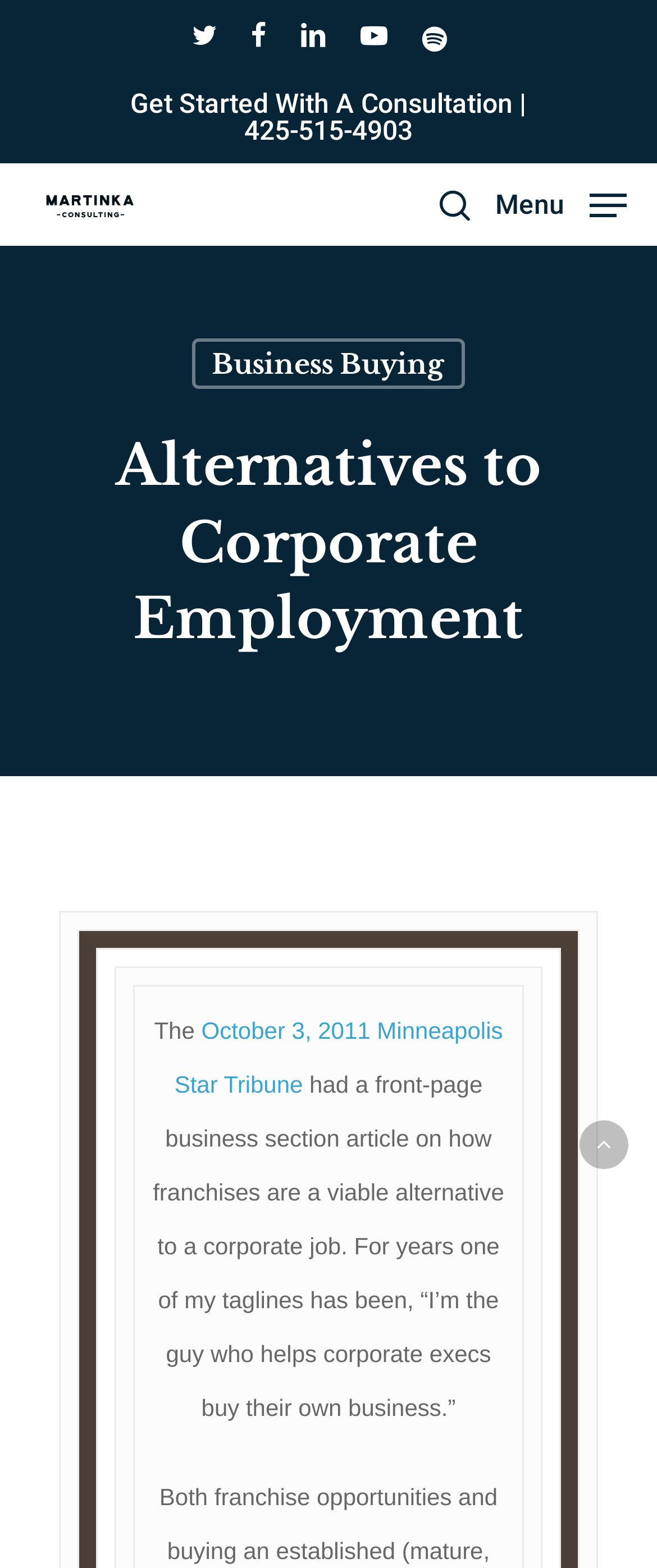Using the description "facebook", locate and provide the bounding box of the UI element.

[0.382, 0.009, 0.405, 0.039]